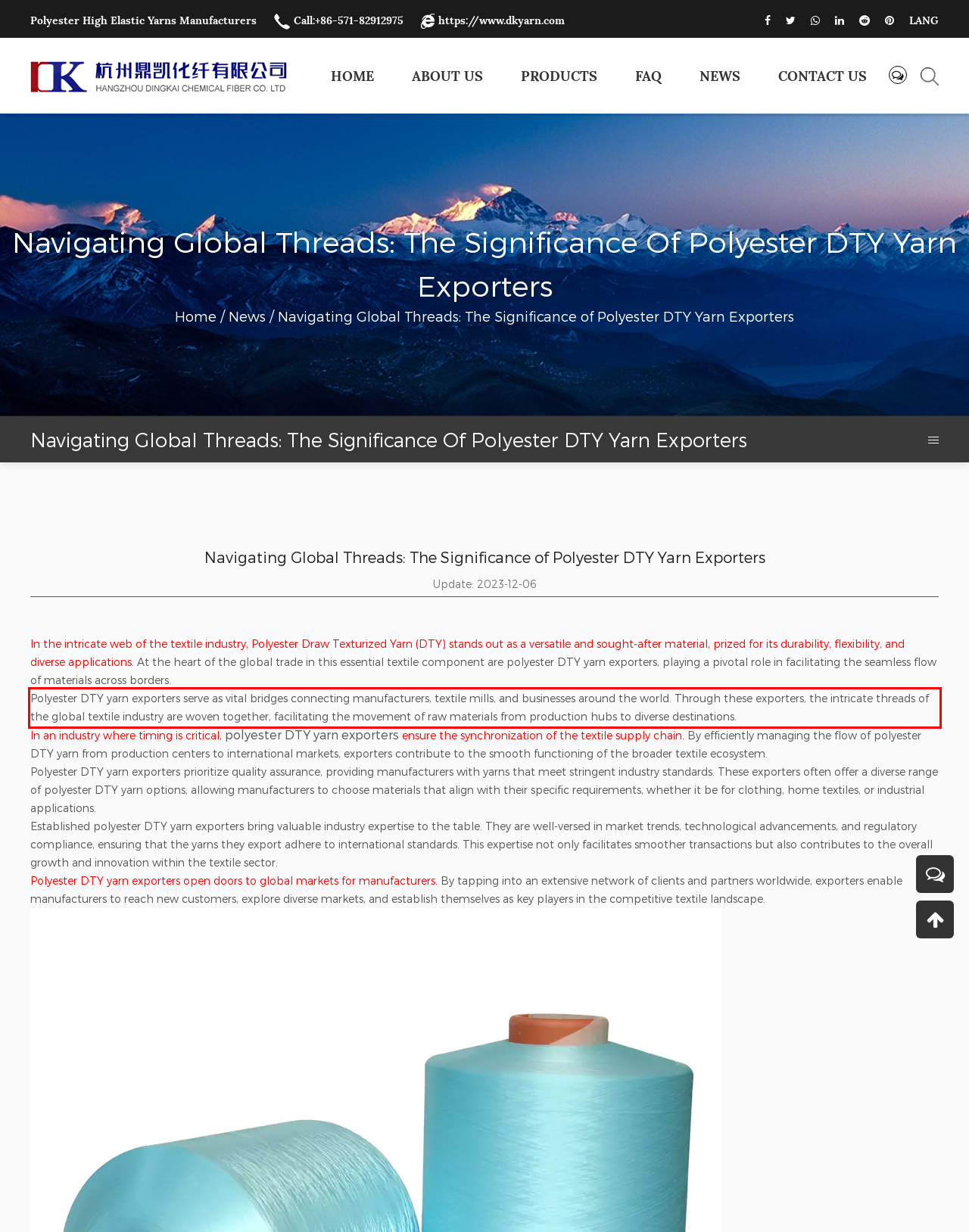You have a screenshot of a webpage with a red bounding box. Use OCR to generate the text contained within this red rectangle.

Polyester DTY yarn exporters serve as vital bridges connecting manufacturers, textile mills, and businesses around the world. Through these exporters, the intricate threads of the global textile industry are woven together, facilitating the movement of raw materials from production hubs to diverse destinations.